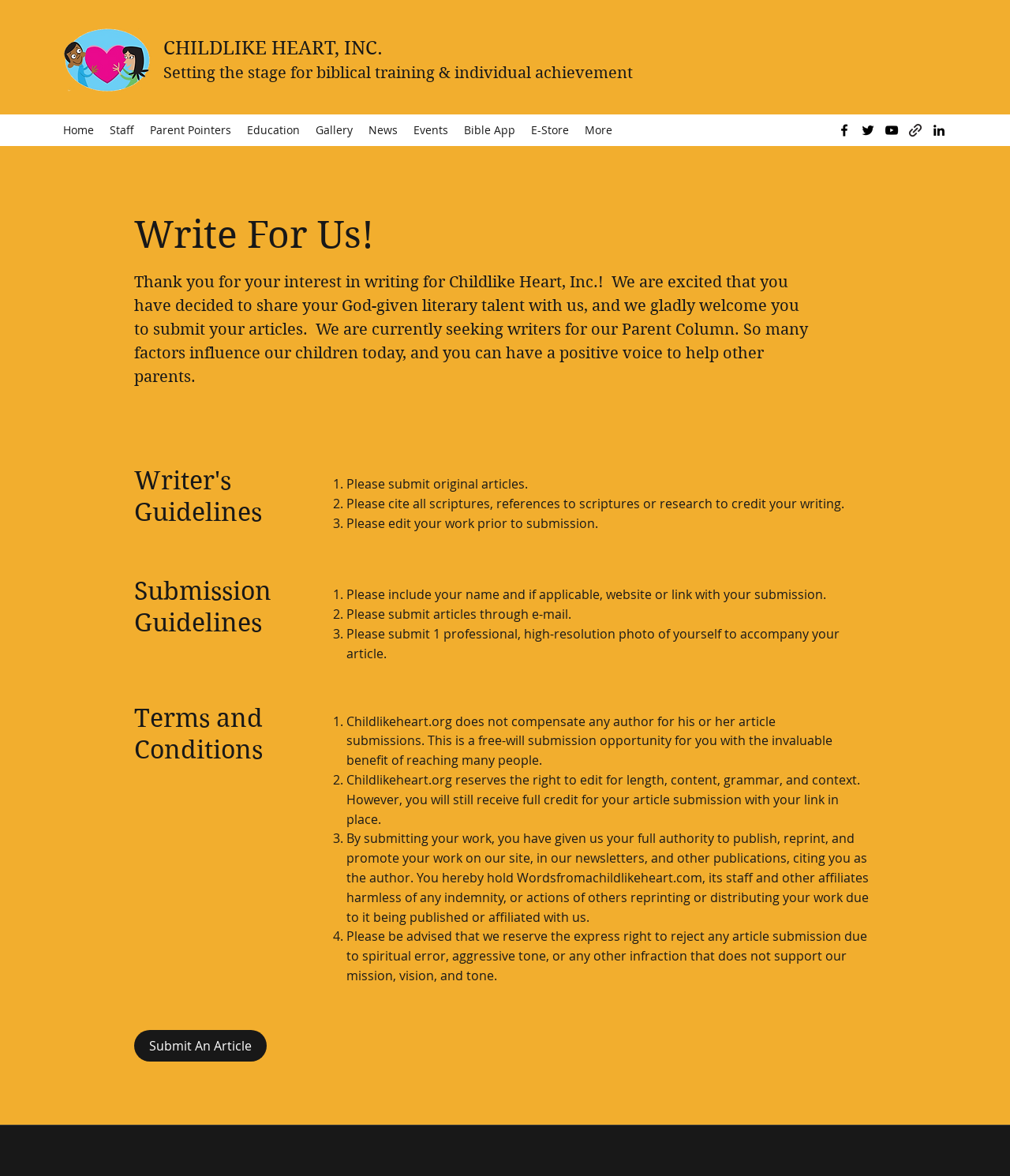Specify the bounding box coordinates of the area to click in order to follow the given instruction: "Check Top 10 Things You Need To Know About Richard Mille Replica Watches Officially Certified."

None